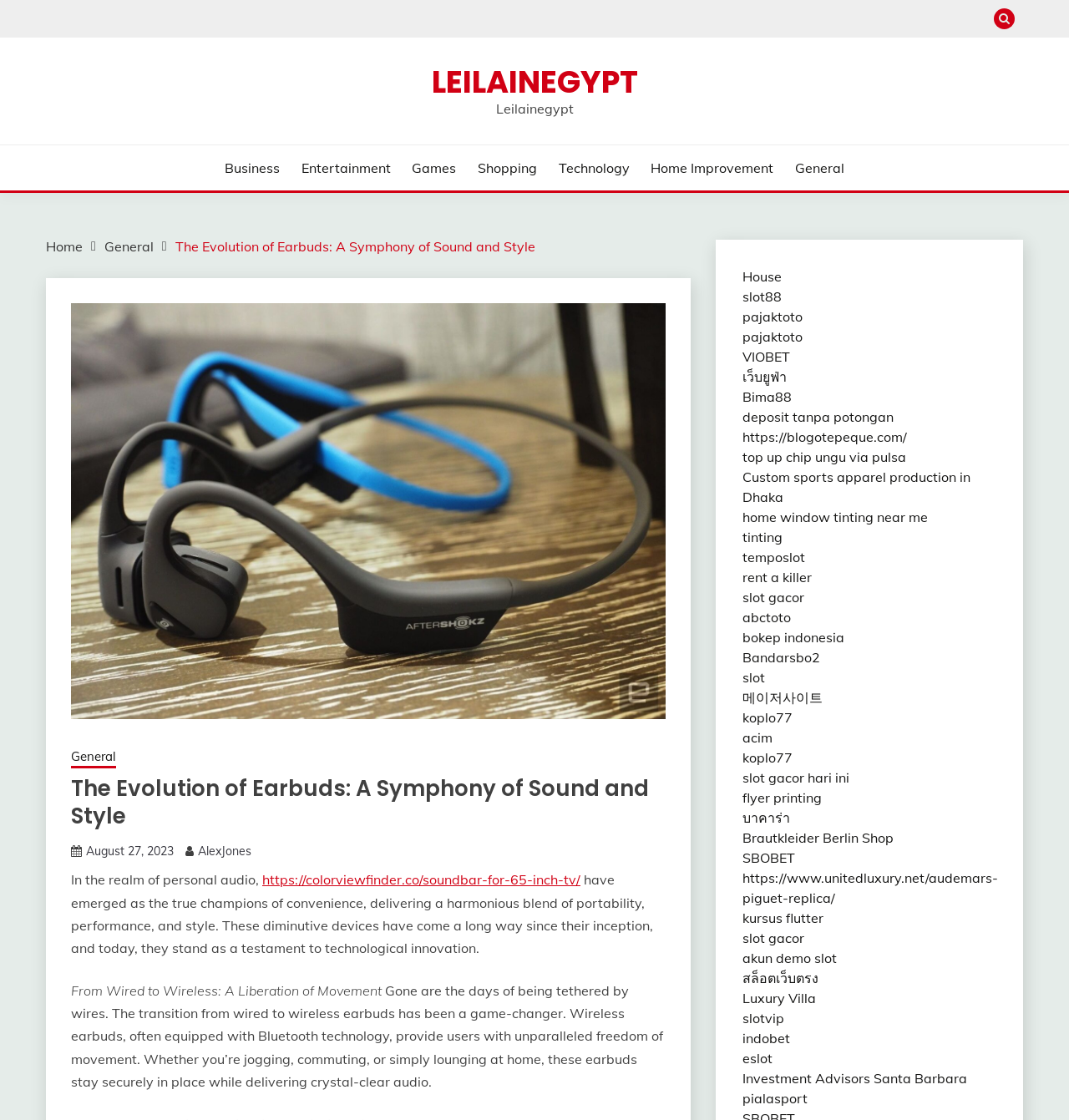Please answer the following question using a single word or phrase: 
What is the author's name?

AlexJones